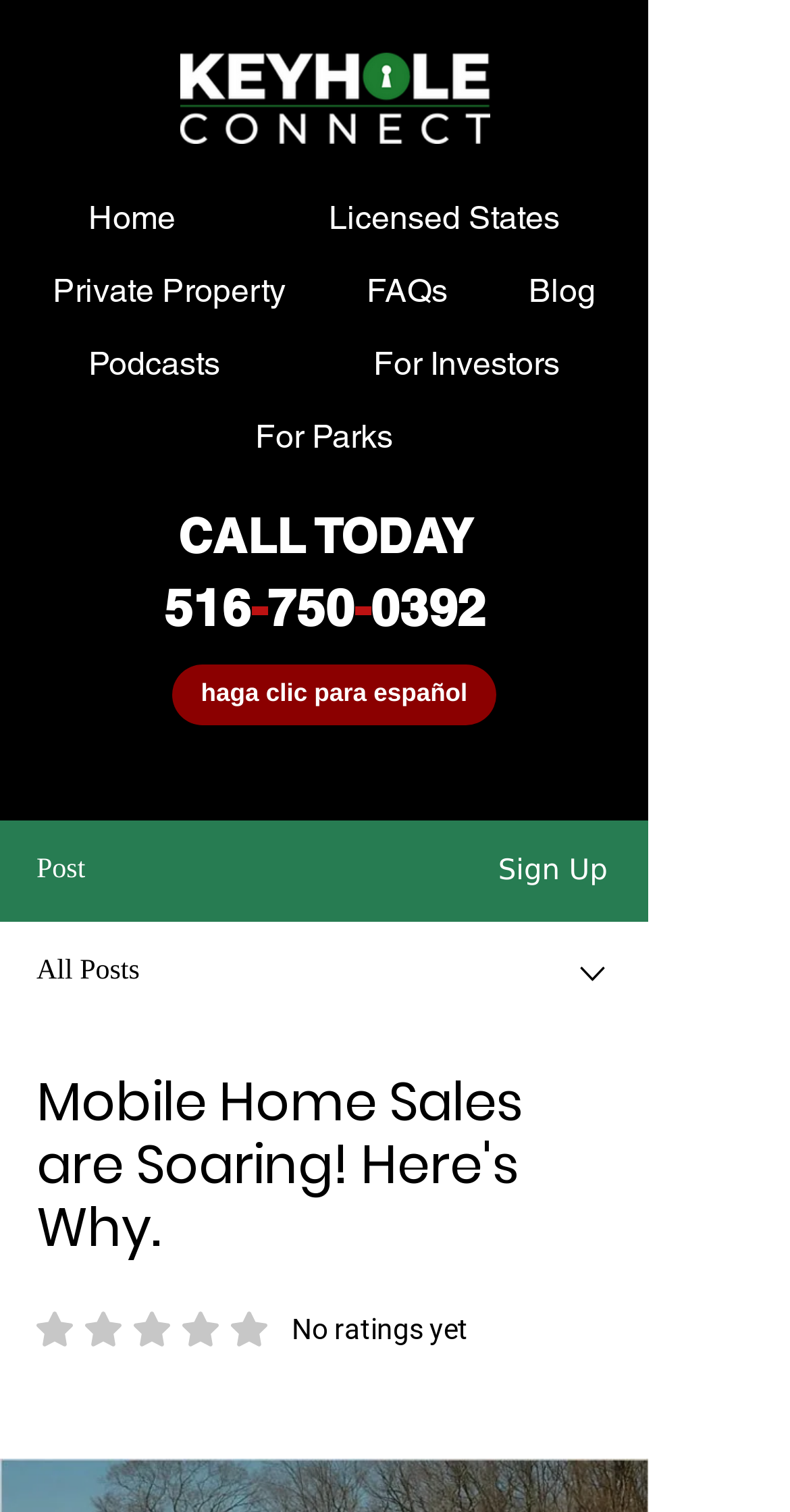Using the element description provided, determine the bounding box coordinates in the format (top-left x, top-left y, bottom-right x, bottom-right y). Ensure that all values are floating point numbers between 0 and 1. Element description: haga clic para español

[0.218, 0.439, 0.628, 0.48]